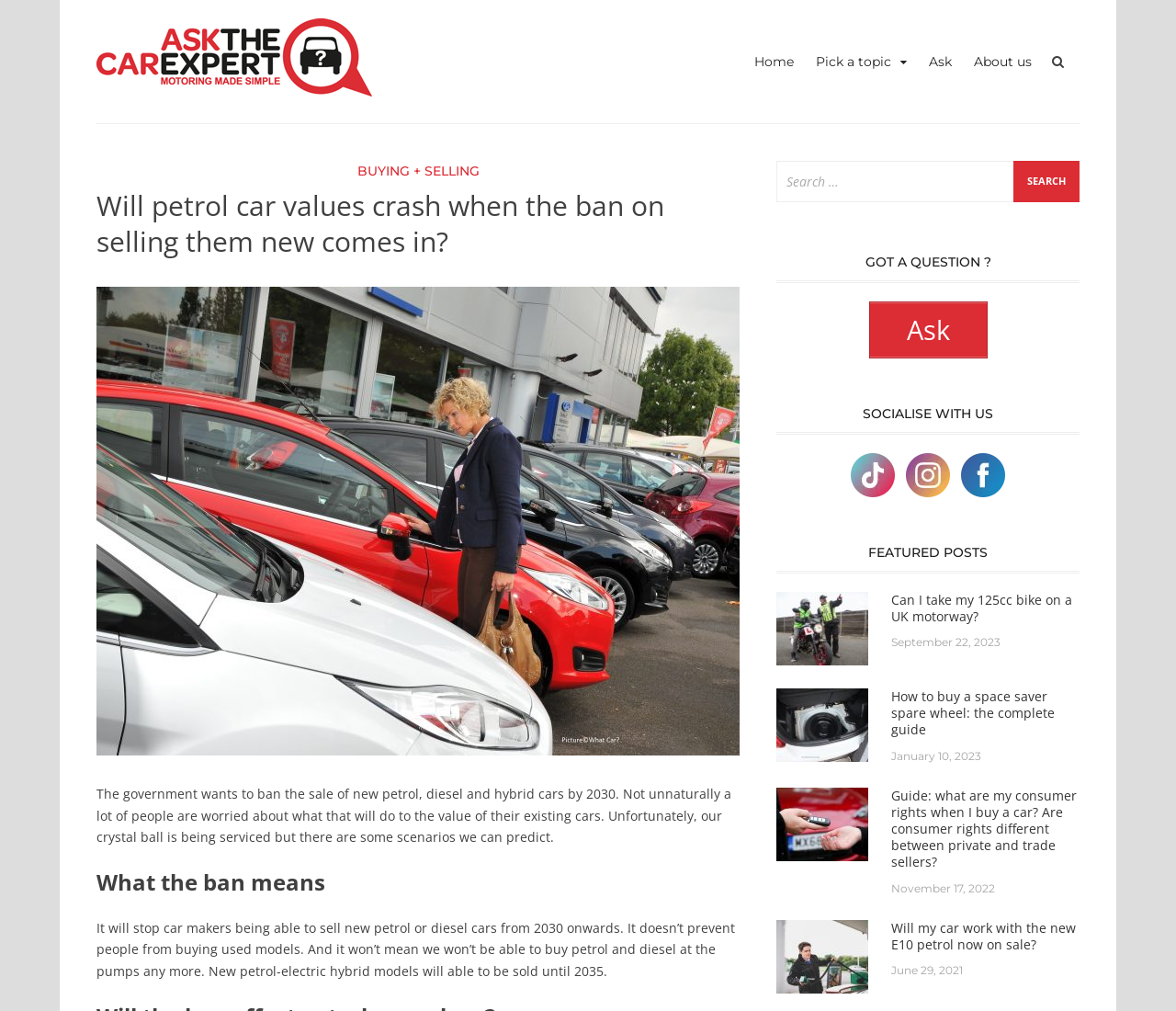Refer to the image and provide a thorough answer to this question:
How many featured posts are listed?

The webpage lists four featured posts, each with a heading, image, and link, under the 'FEATURED POSTS' section.